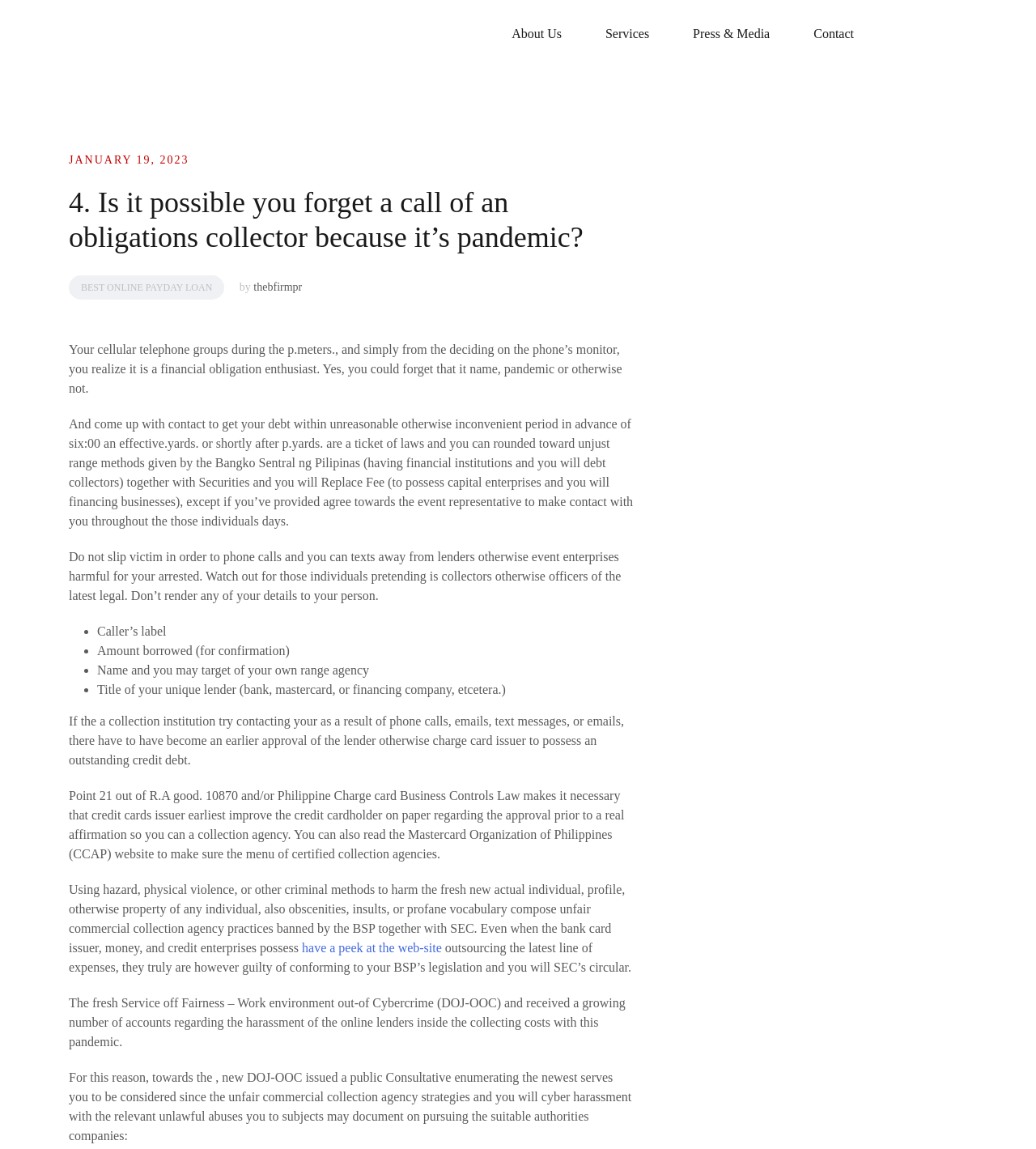What should you do if a debt collector contacts you?
Using the details shown in the screenshot, provide a comprehensive answer to the question.

According to the article, if a debt collector contacts you, you should verify their identity by asking for their name, the amount borrowed, and the name and address of the collection agency. This is to ensure that the collector is legitimate and not attempting to scam or harass you.